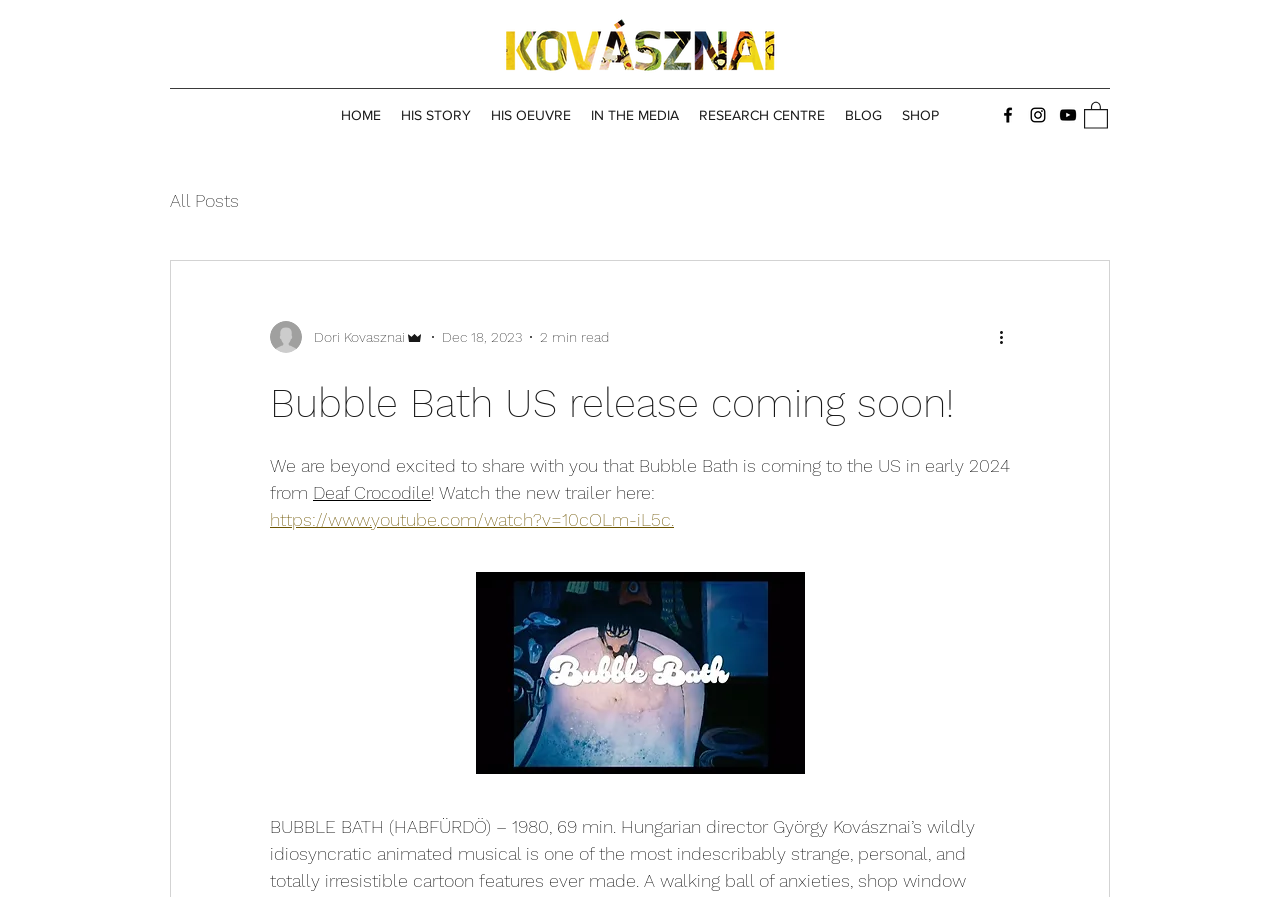Determine the bounding box coordinates of the region to click in order to accomplish the following instruction: "Watch the new trailer". Provide the coordinates as four float numbers between 0 and 1, specifically [left, top, right, bottom].

[0.211, 0.567, 0.527, 0.591]